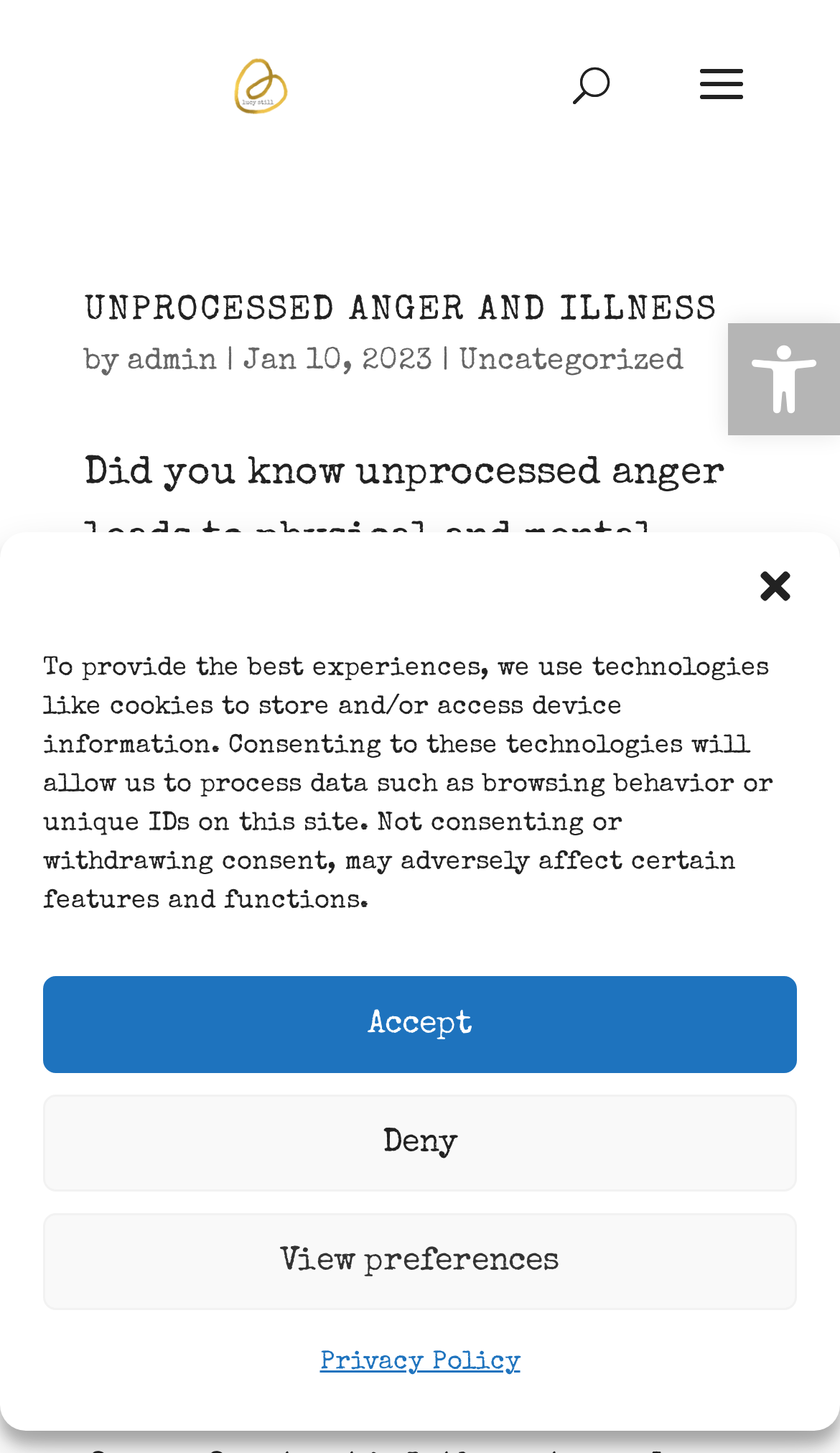Locate the bounding box of the UI element based on this description: "Uncategorized". Provide four float numbers between 0 and 1 as [left, top, right, bottom].

[0.546, 0.239, 0.813, 0.26]